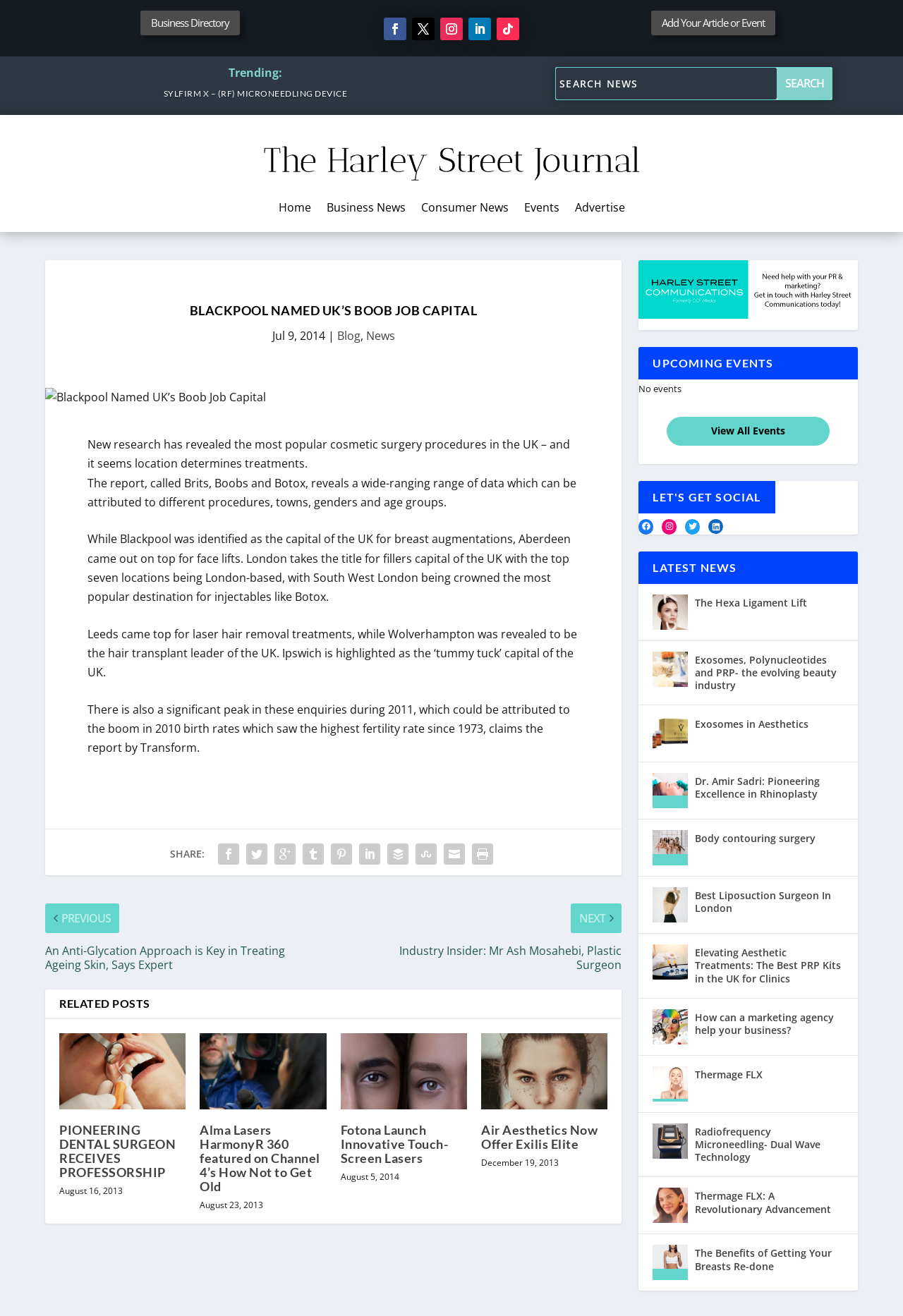What is the location with the highest fertility rate in 2010?
Provide a detailed and well-explained answer to the question.

The article mentions '...the boom in 2010 birth rates which saw the highest fertility rate since 1973...' which indicates that the location with the highest fertility rate in 2010 is the UK.